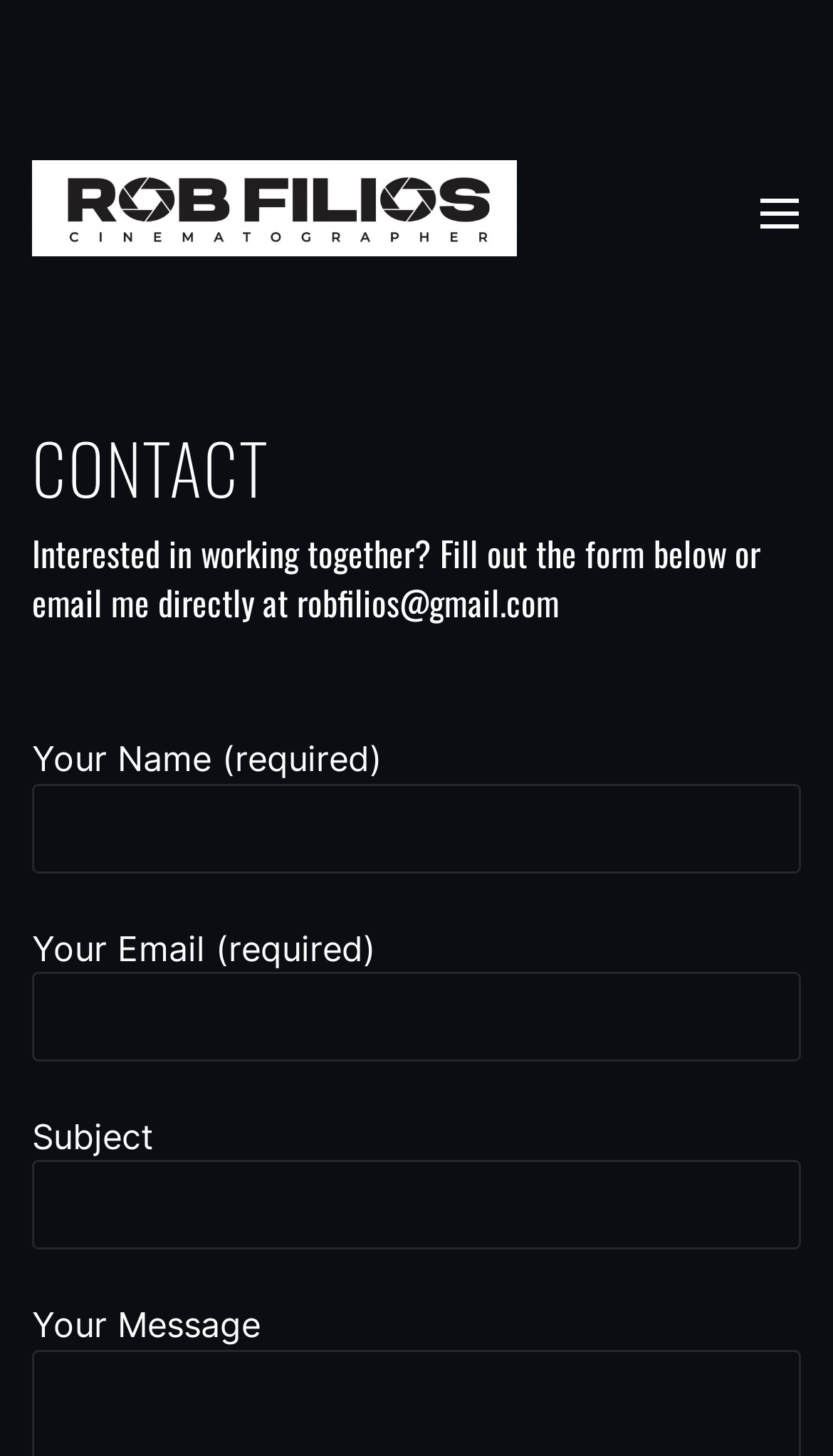Provide the bounding box coordinates of the HTML element described as: "name="your-email"". The bounding box coordinates should be four float numbers between 0 and 1, i.e., [left, top, right, bottom].

[0.038, 0.667, 0.962, 0.729]